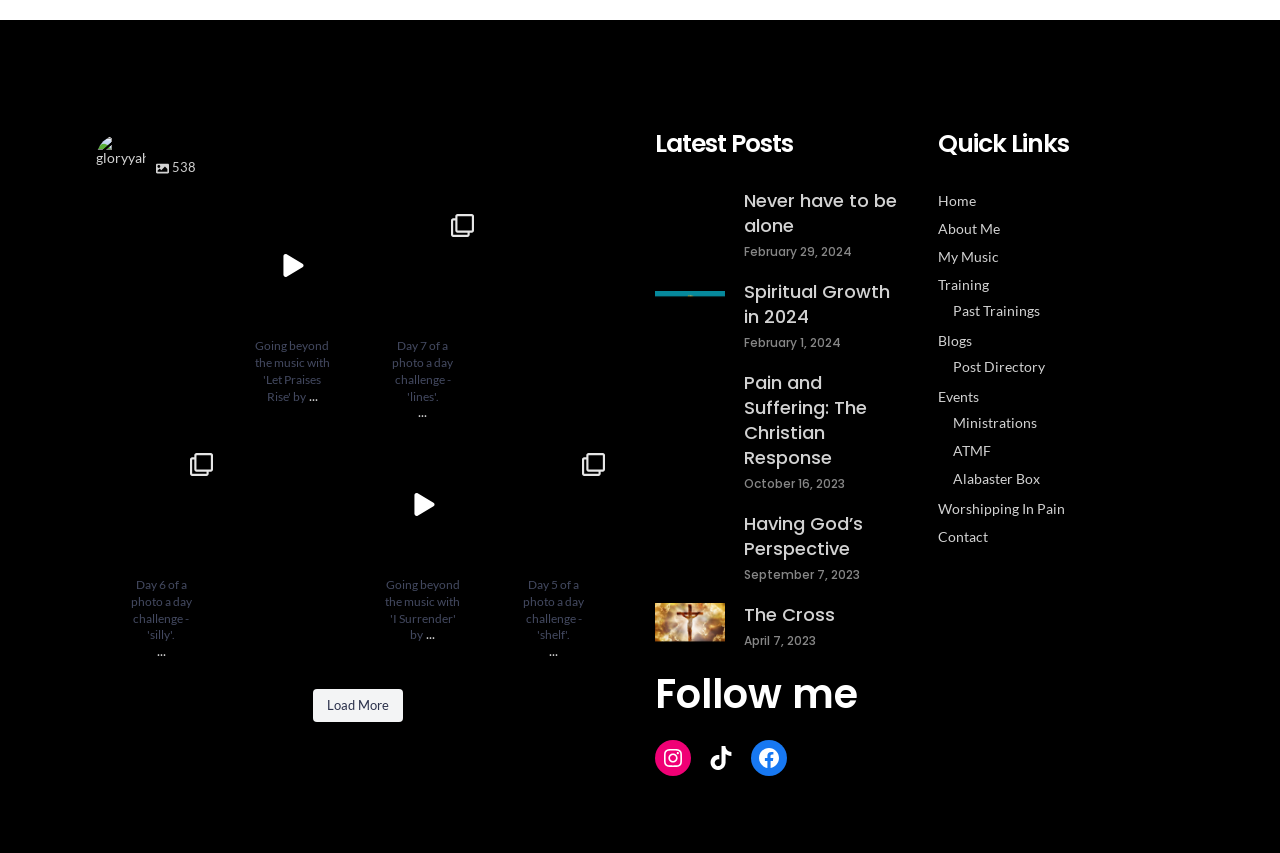With reference to the image, please provide a detailed answer to the following question: How many social media links are there?

There are three social media links at the bottom of the webpage, which are 'Instagram', 'TikTok', and 'Facebook', each located in a separate link element.